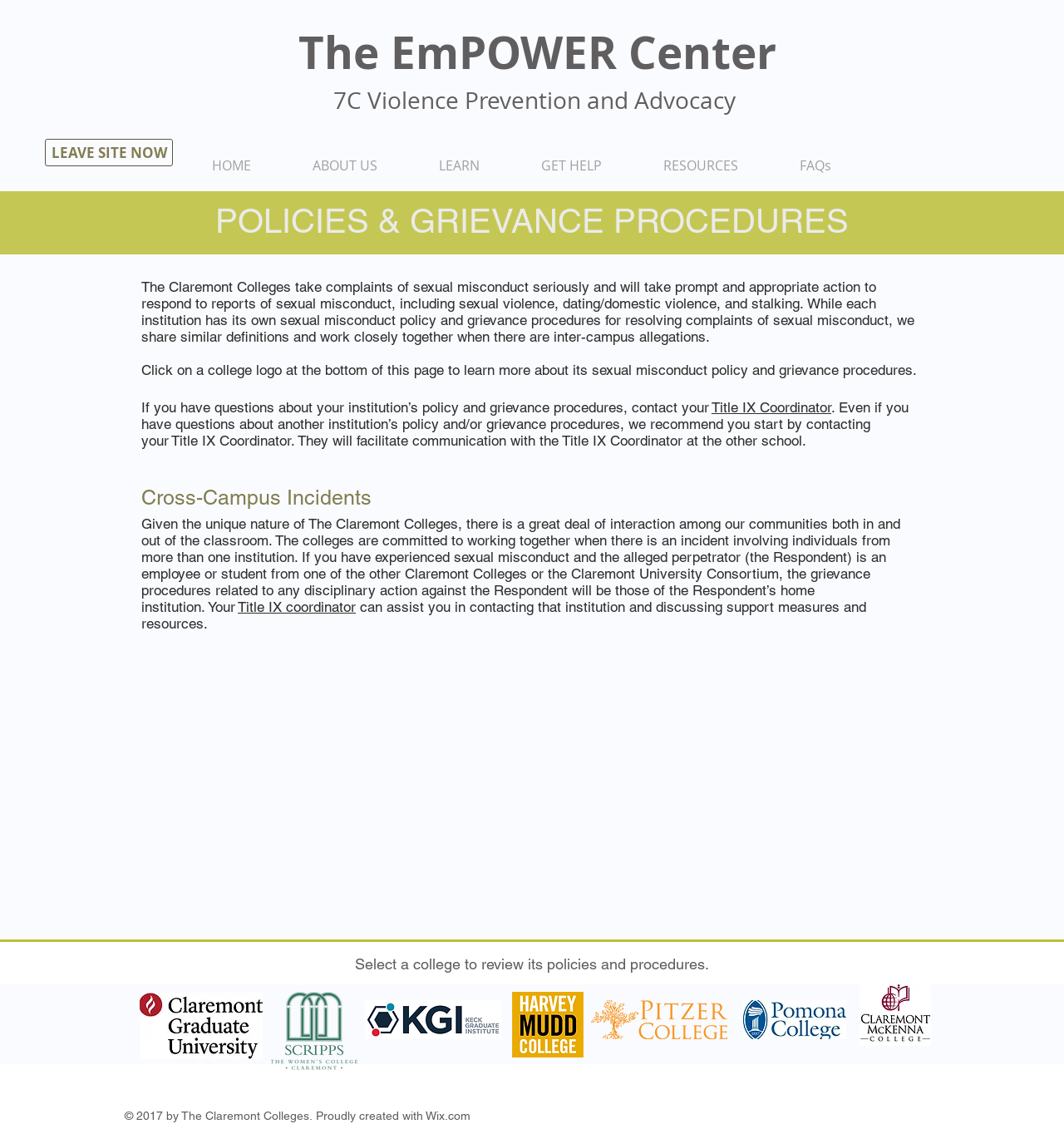Please determine the main heading text of this webpage.

POLICIES & GRIEVANCE PROCEDURES